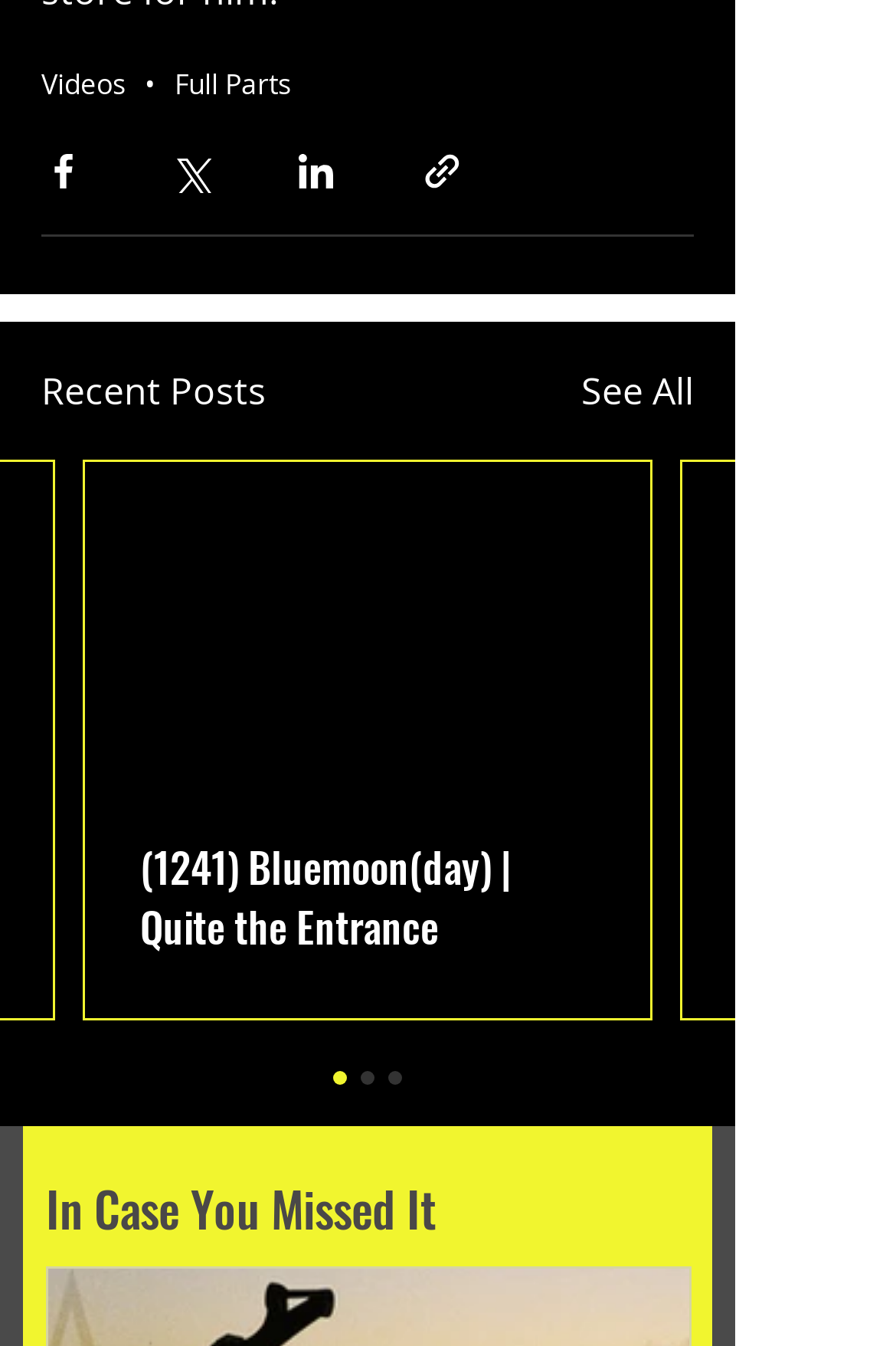Find the bounding box coordinates of the element you need to click on to perform this action: 'Click on Videos'. The coordinates should be represented by four float values between 0 and 1, in the format [left, top, right, bottom].

[0.046, 0.048, 0.141, 0.076]